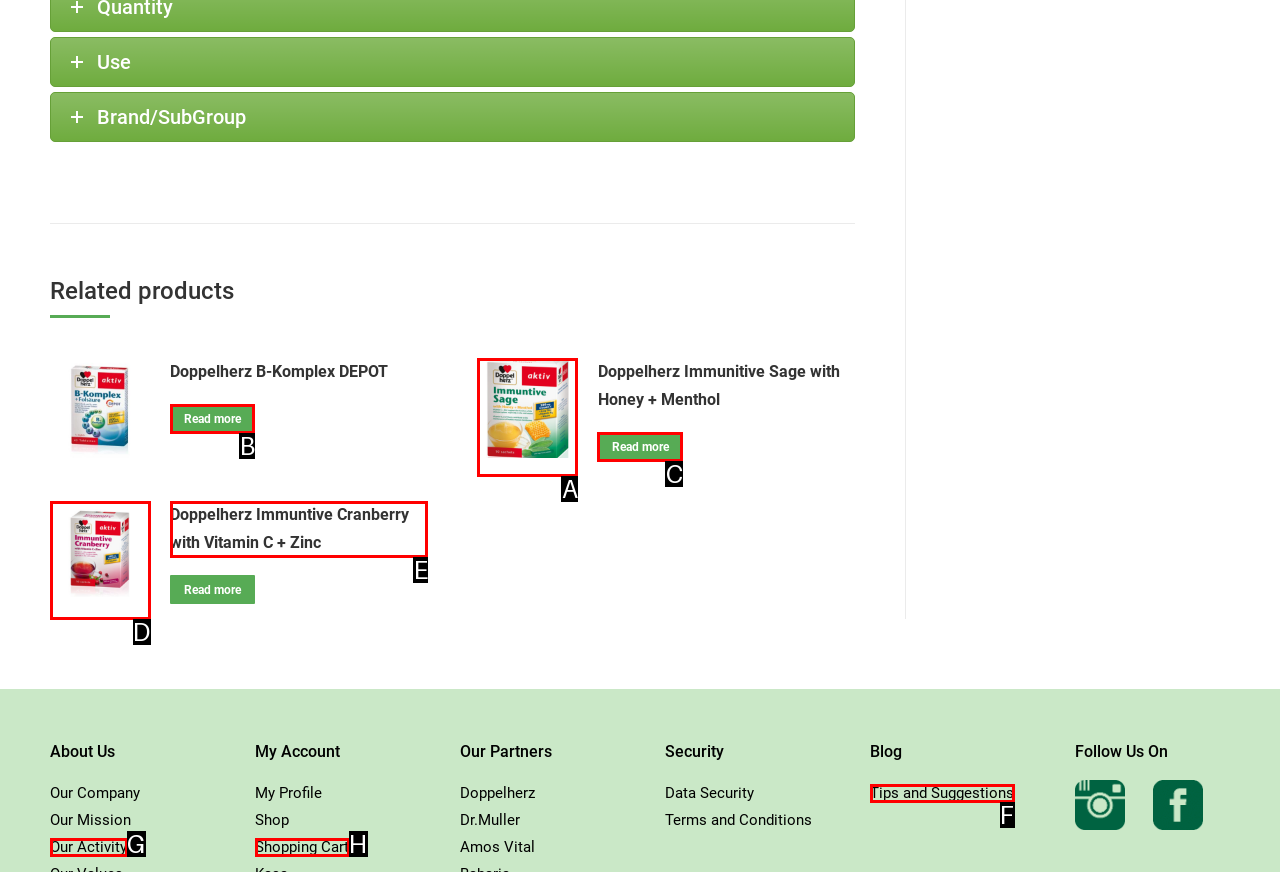Indicate the UI element to click to perform the task: Read more about 'Doppelherz B-Komplex DEPOT'. Reply with the letter corresponding to the chosen element.

B